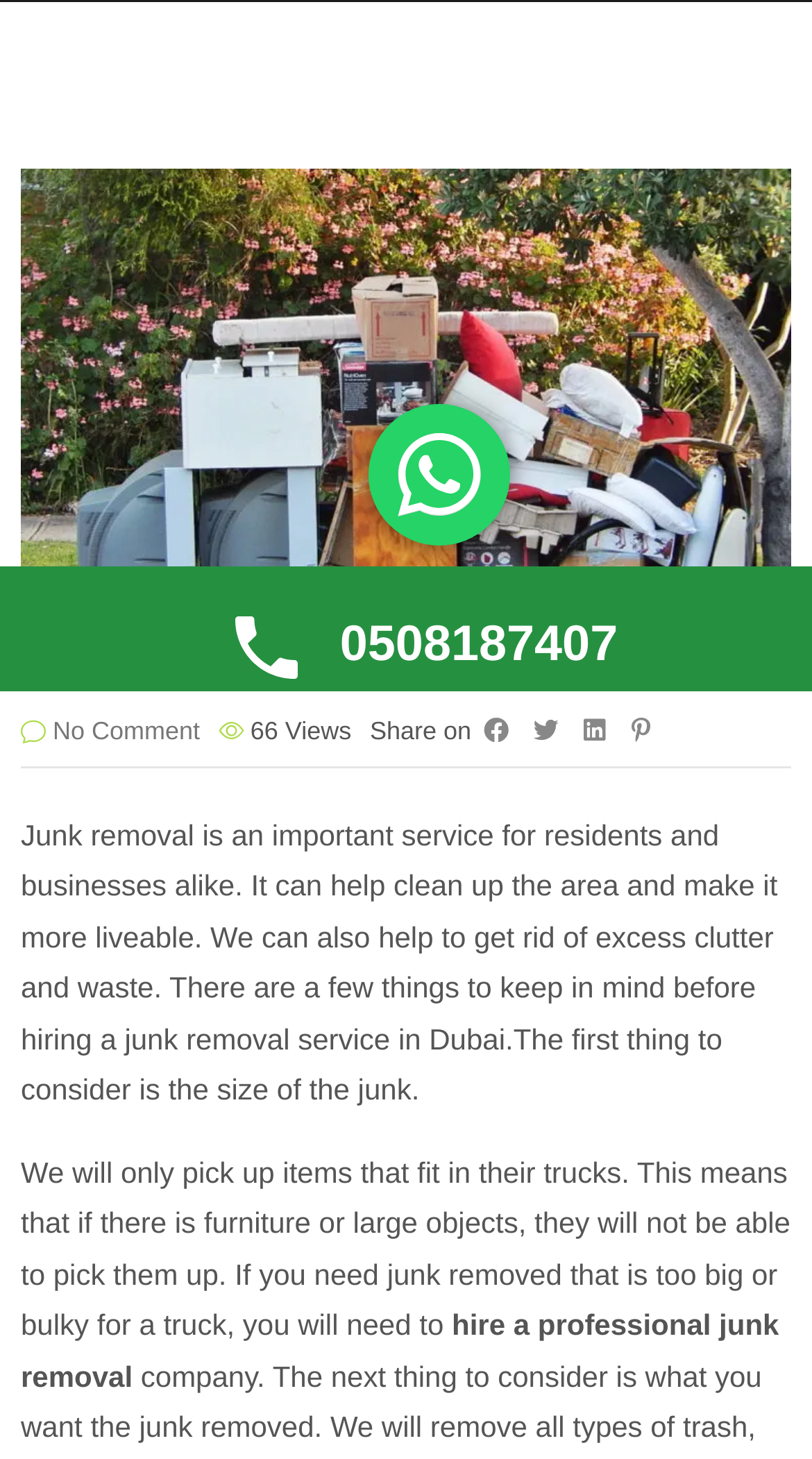Extract the bounding box coordinates for the UI element described by the text: "0508187407". The coordinates should be in the form of [left, top, right, bottom] with values between 0 and 1.

[0.0, 0.388, 1.0, 0.474]